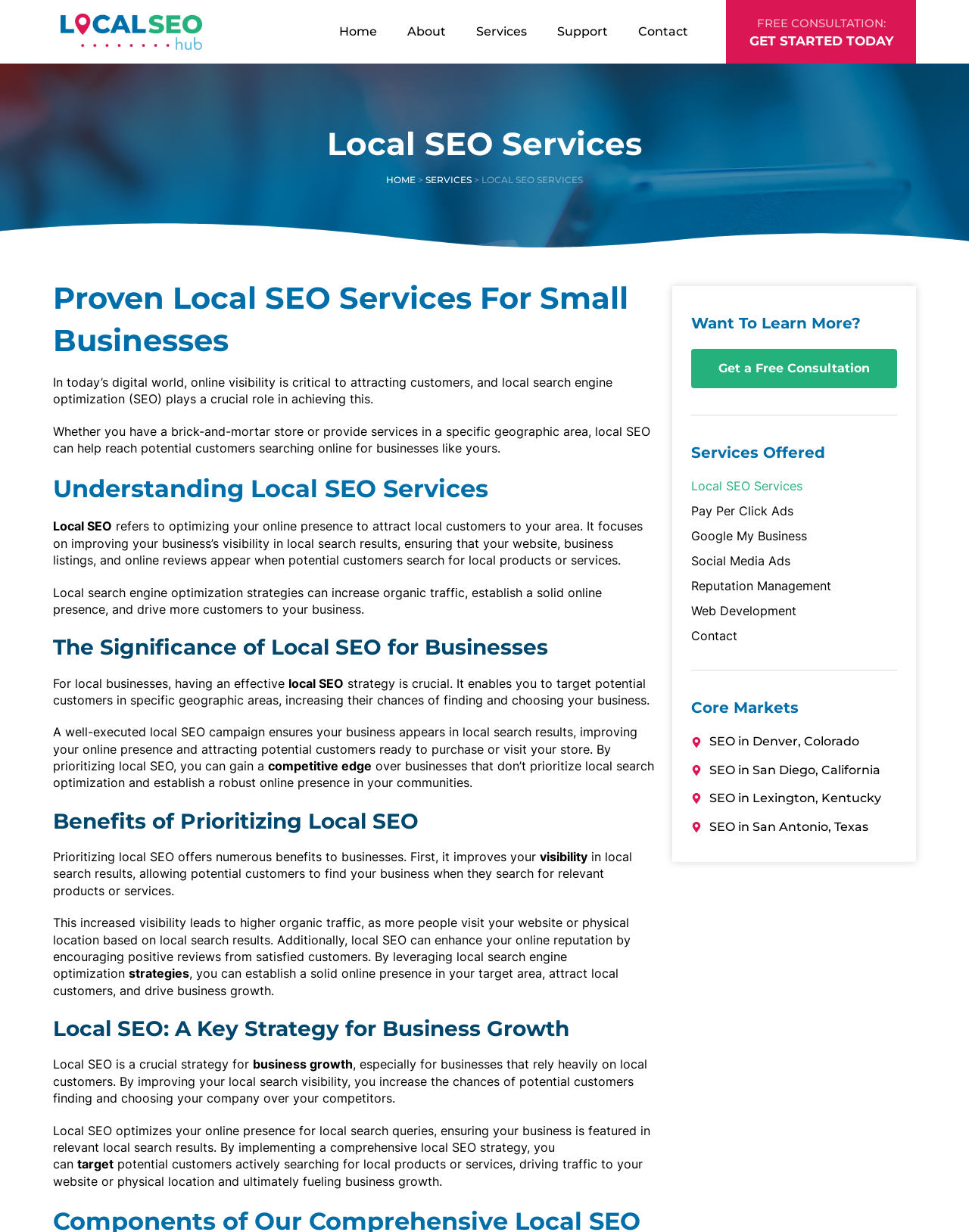Give a one-word or short-phrase answer to the following question: 
In which cities does the company provide SEO services?

Denver, San Diego, etc.